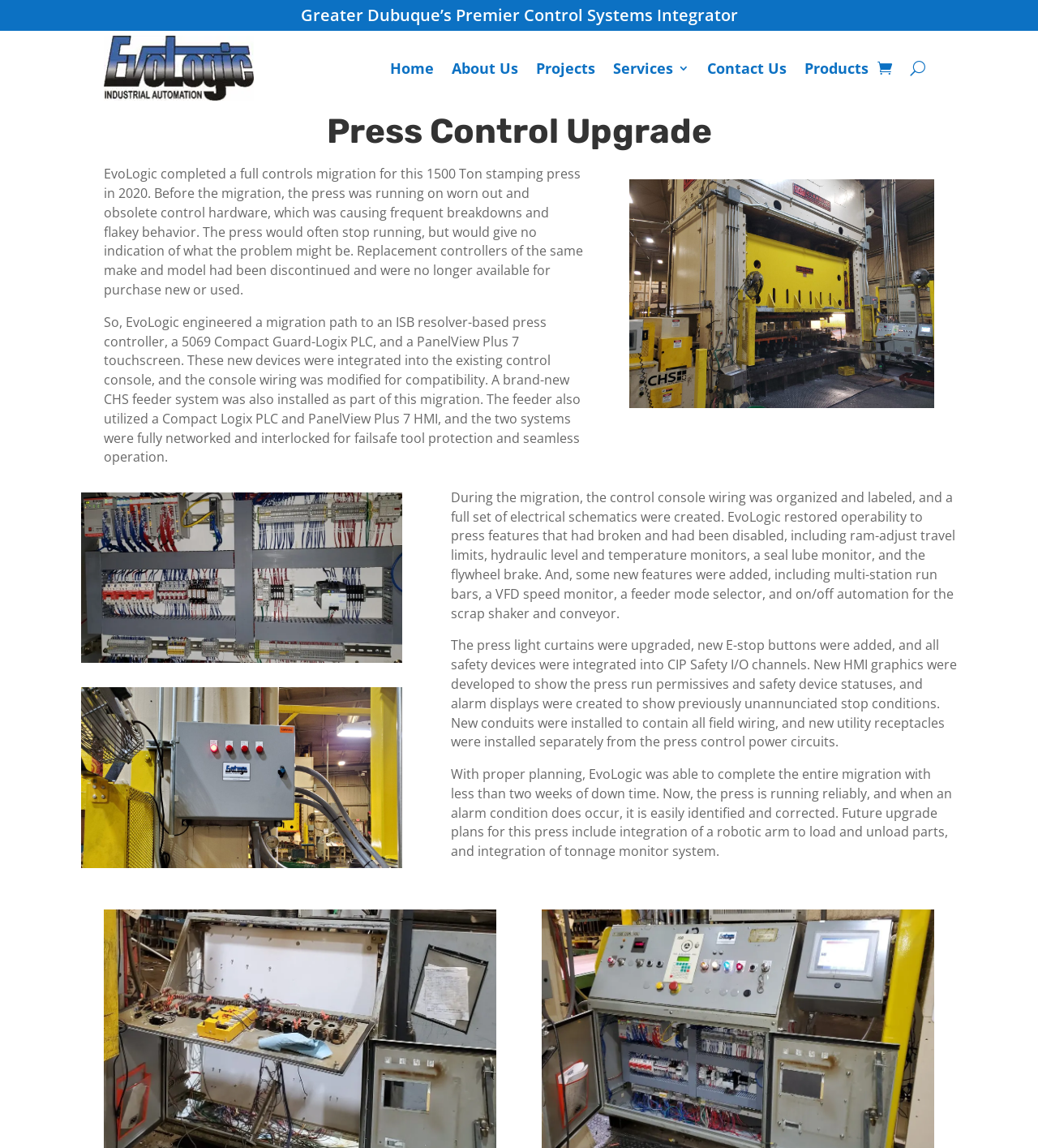Identify the bounding box coordinates of the clickable region necessary to fulfill the following instruction: "Click the About Us link". The bounding box coordinates should be four float numbers between 0 and 1, i.e., [left, top, right, bottom].

[0.435, 0.031, 0.499, 0.087]